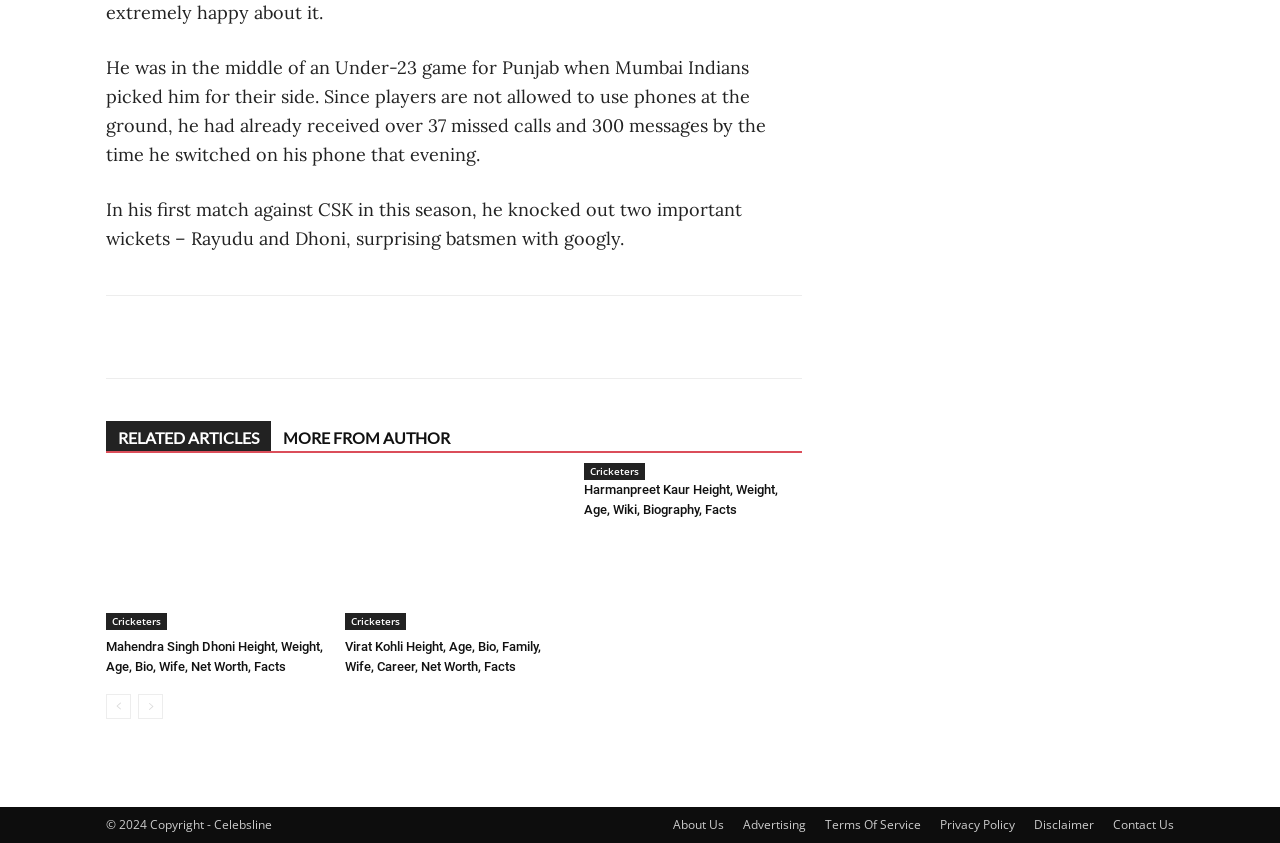Please identify the bounding box coordinates of the element I need to click to follow this instruction: "Learn about Virat Kohli".

[0.27, 0.569, 0.44, 0.747]